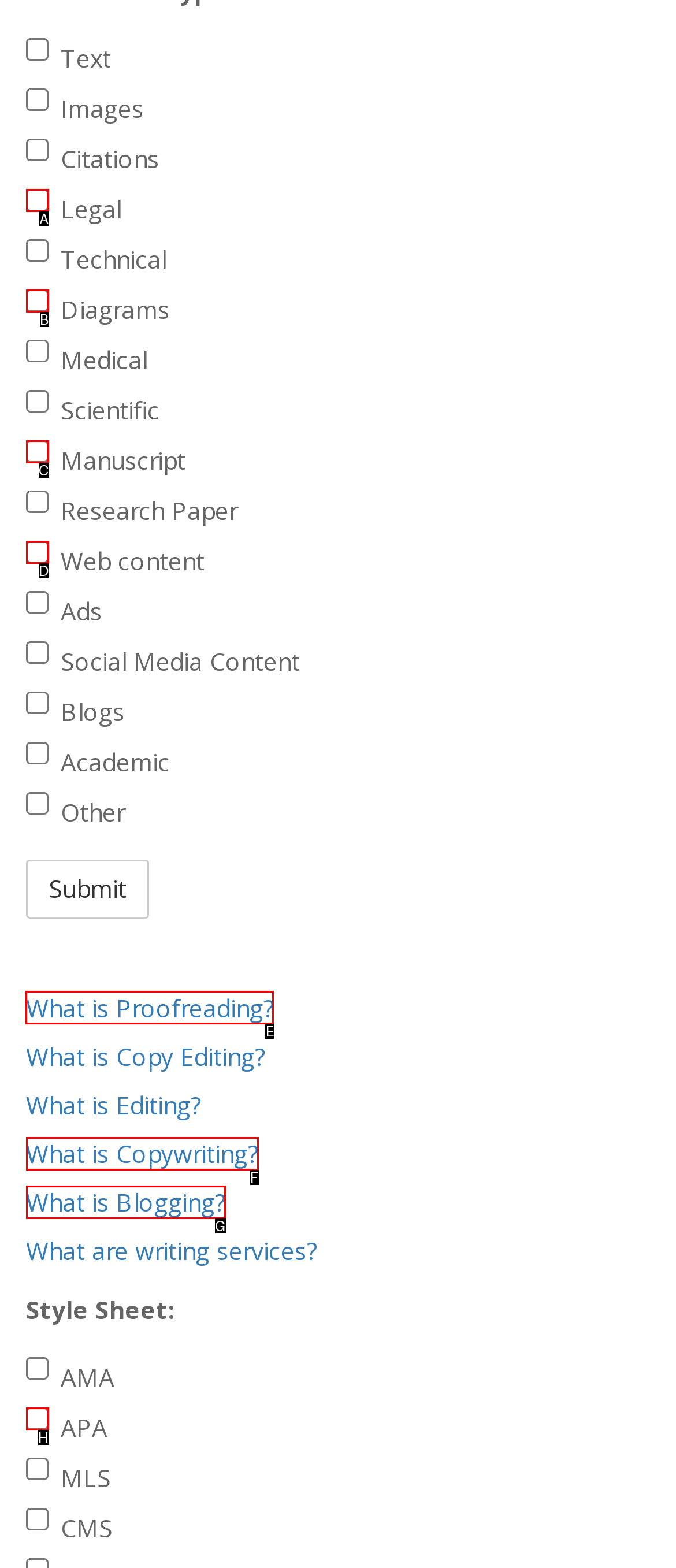From the options shown in the screenshot, tell me which lettered element I need to click to complete the task: Go to Jerky page.

None